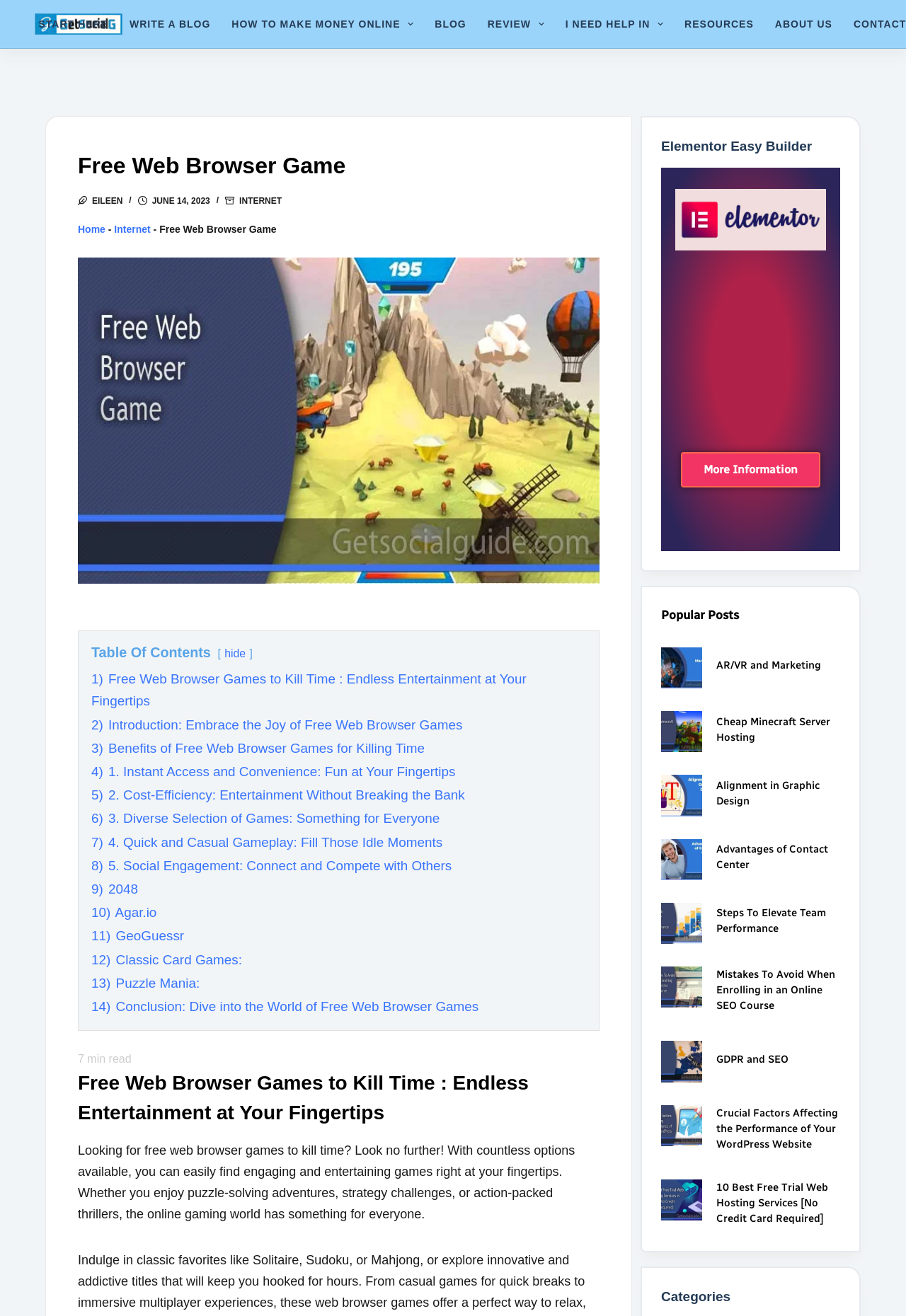What type of games are mentioned in the article?
Please provide a single word or phrase in response based on the screenshot.

Puzzle, strategy, action